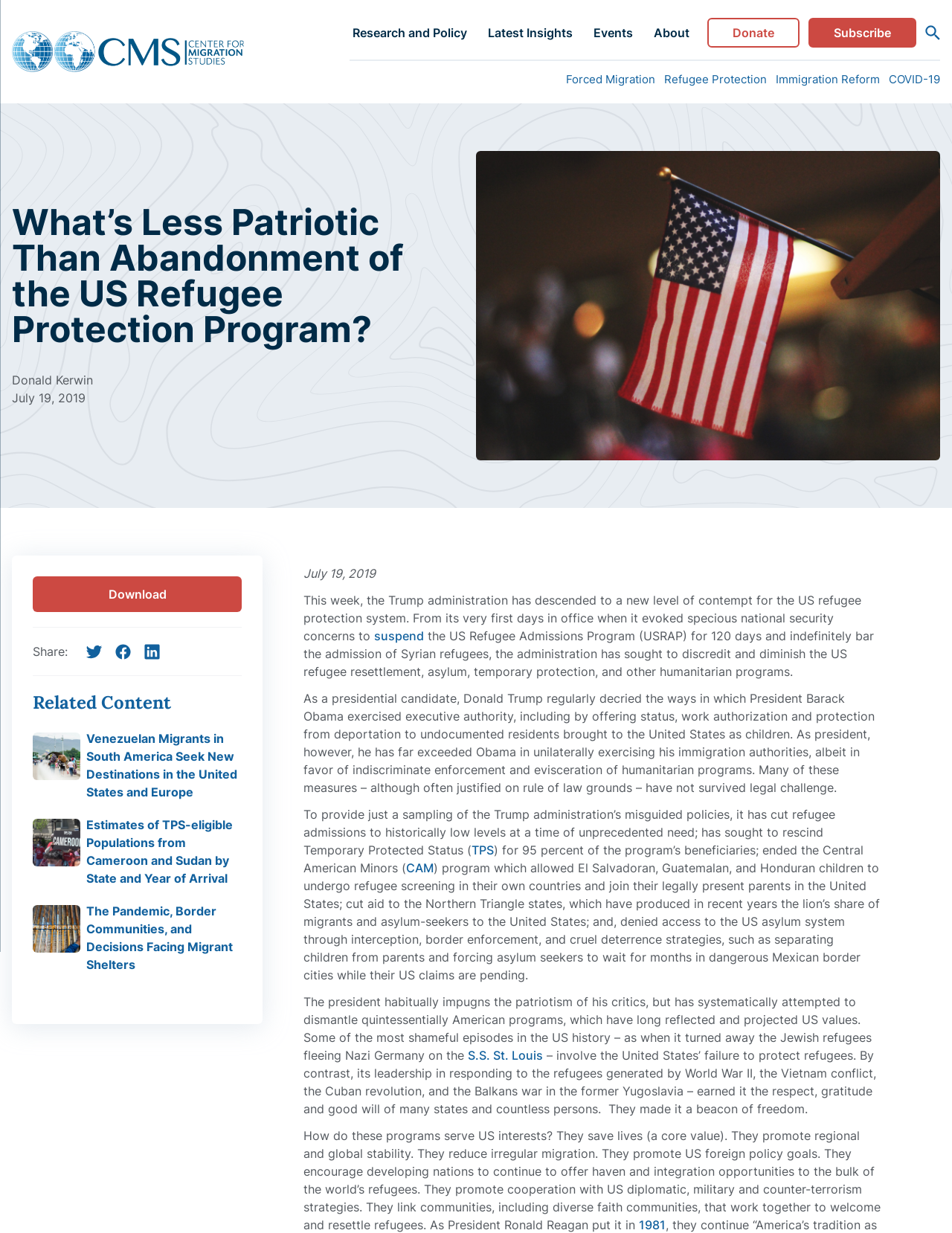What is the name of the author of this article?
Please answer the question as detailed as possible.

I found the author's name by looking at the static text element with the content 'Donald Kerwin' located at [0.013, 0.302, 0.098, 0.314]. This element is a child of the root element and is positioned below the main heading.